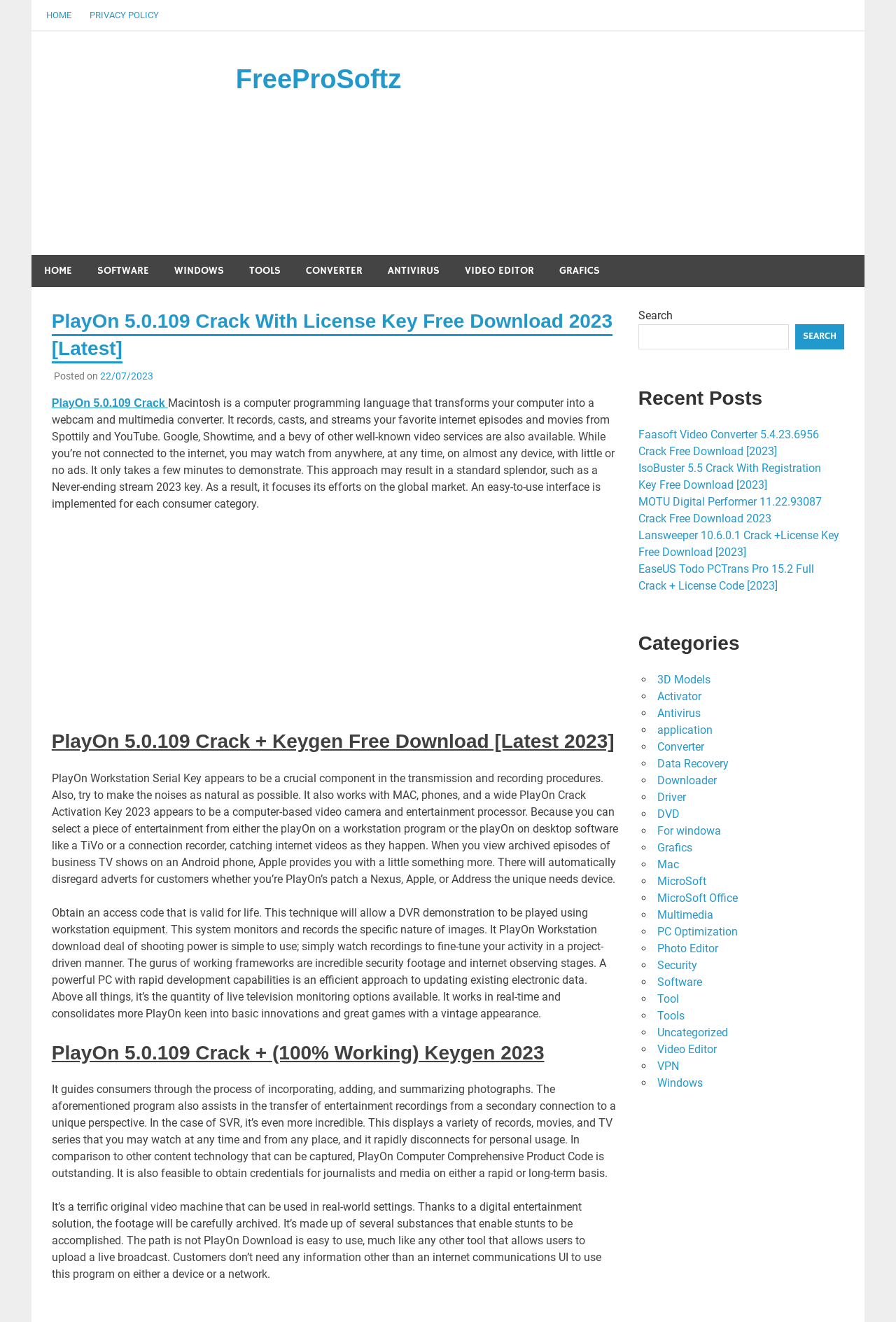What is the purpose of the categories section?
Give a single word or phrase as your answer by examining the image.

Navigate to specific software categories